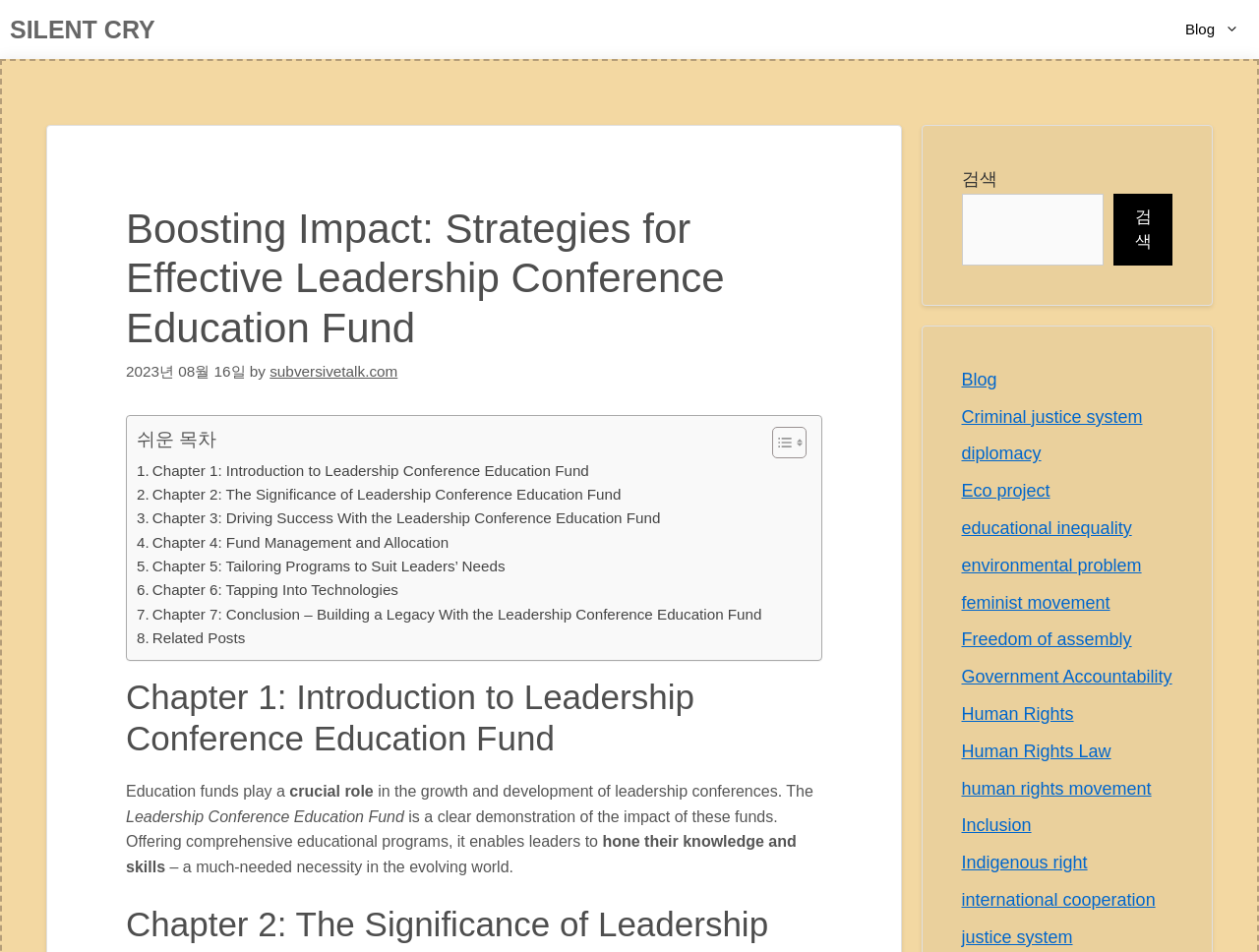Please provide the bounding box coordinates for the UI element as described: "Lisandra Becerra". The coordinates must be four floats between 0 and 1, represented as [left, top, right, bottom].

None